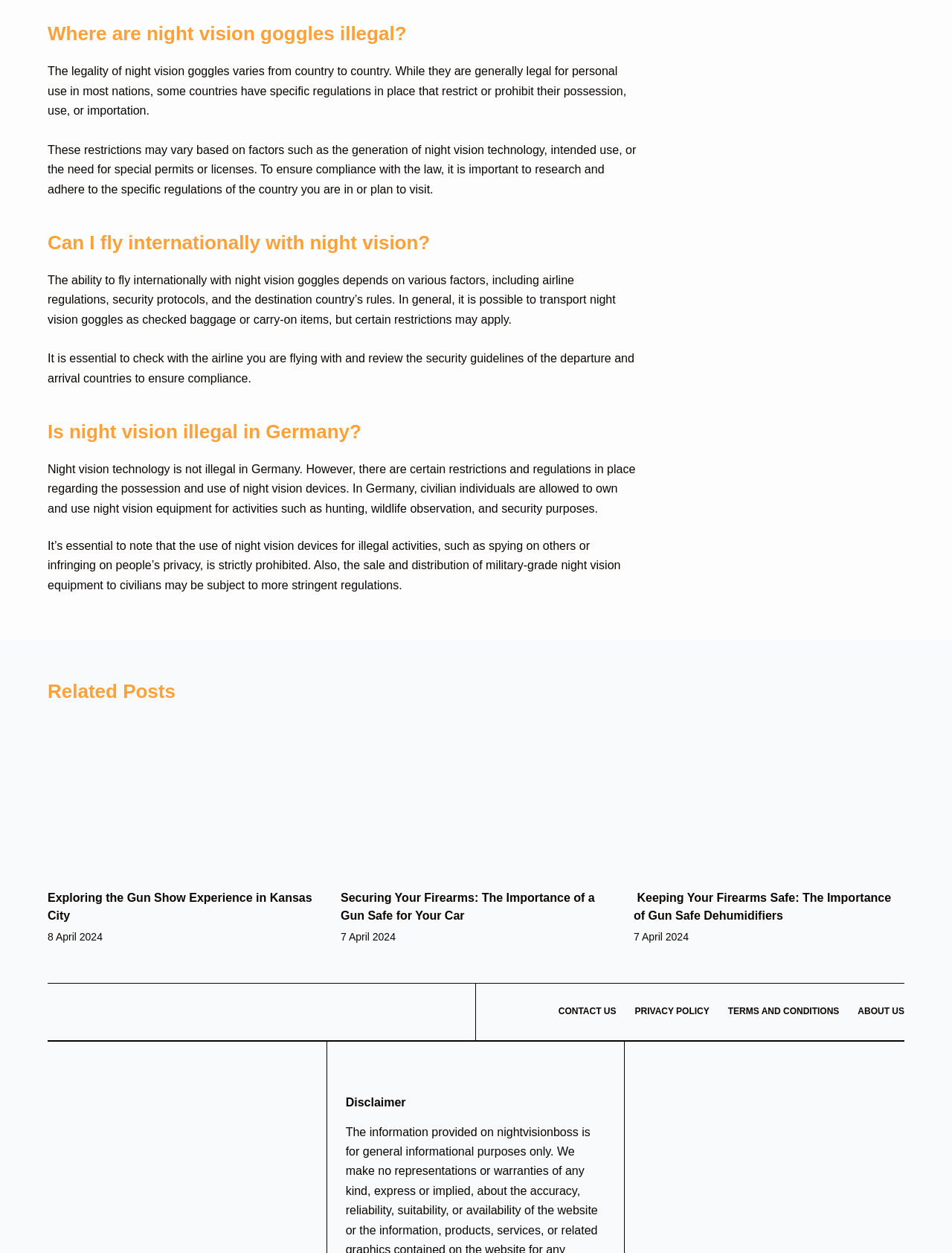Pinpoint the bounding box coordinates of the area that must be clicked to complete this instruction: "Check 'Related Posts'".

[0.05, 0.541, 0.95, 0.564]